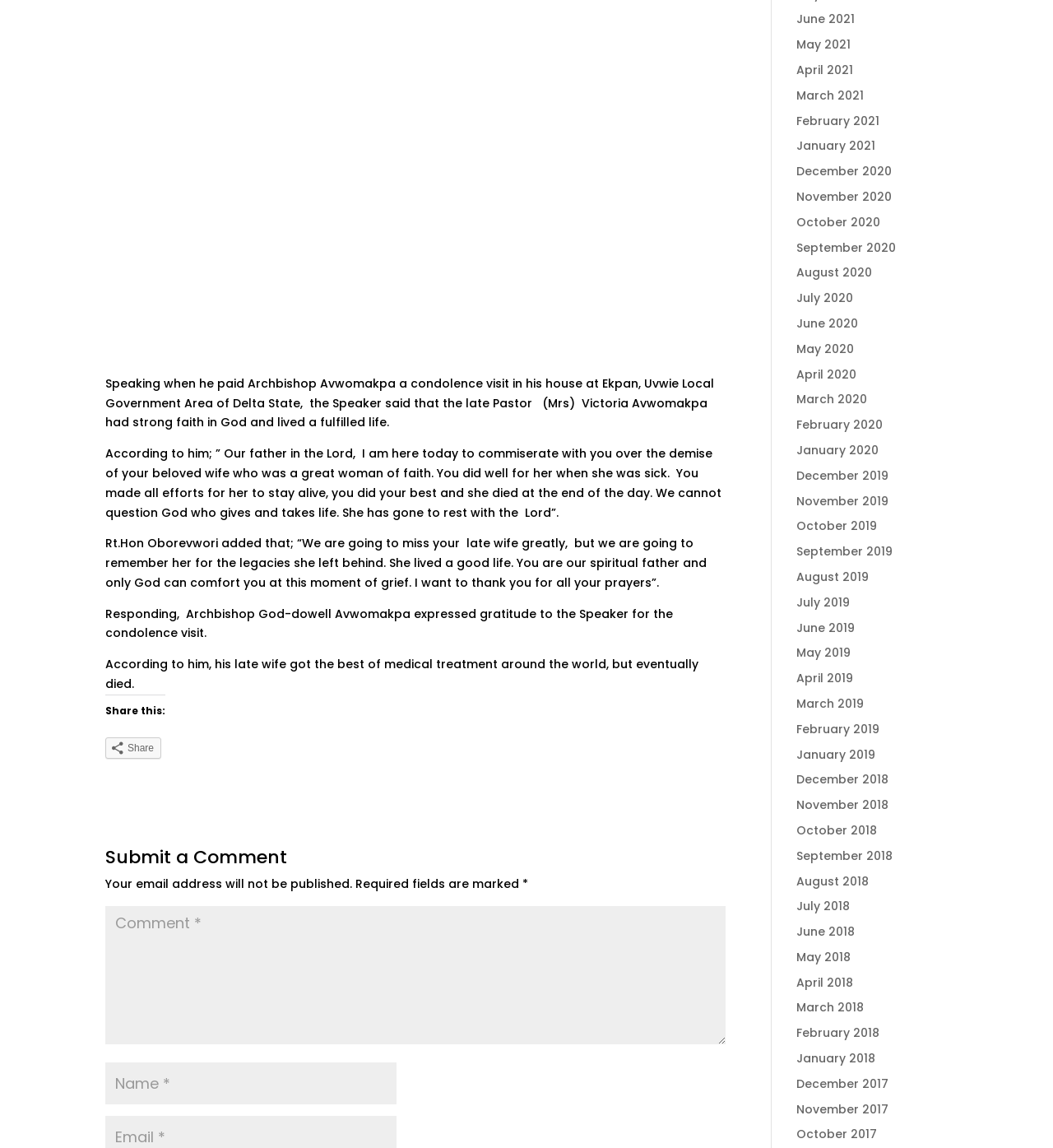Please find the bounding box coordinates for the clickable element needed to perform this instruction: "Share this article".

[0.1, 0.605, 0.157, 0.632]